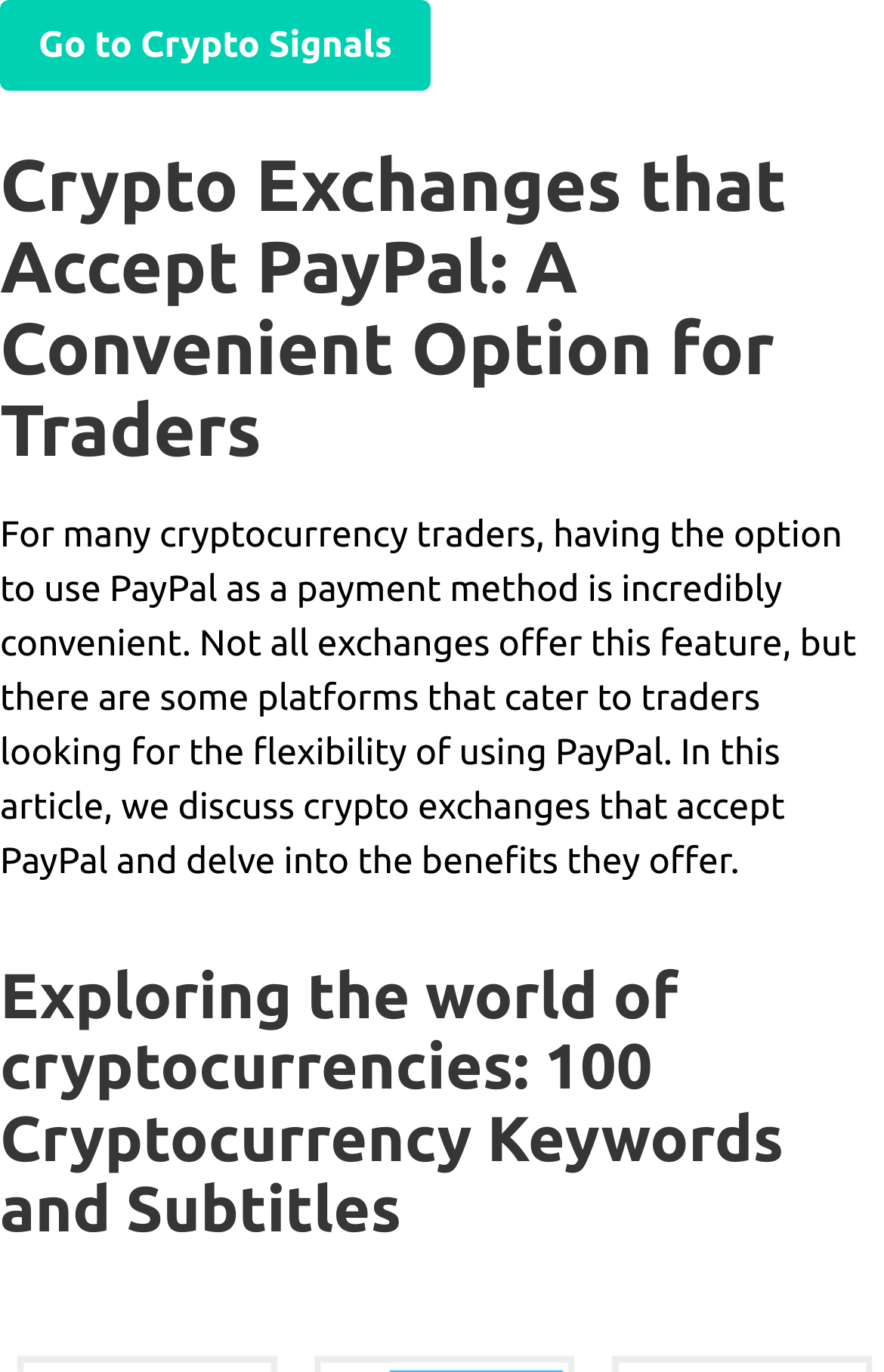Provide the bounding box coordinates of the HTML element described as: "parent_node: Site name="url"". The bounding box coordinates should be four float numbers between 0 and 1, i.e., [left, top, right, bottom].

None